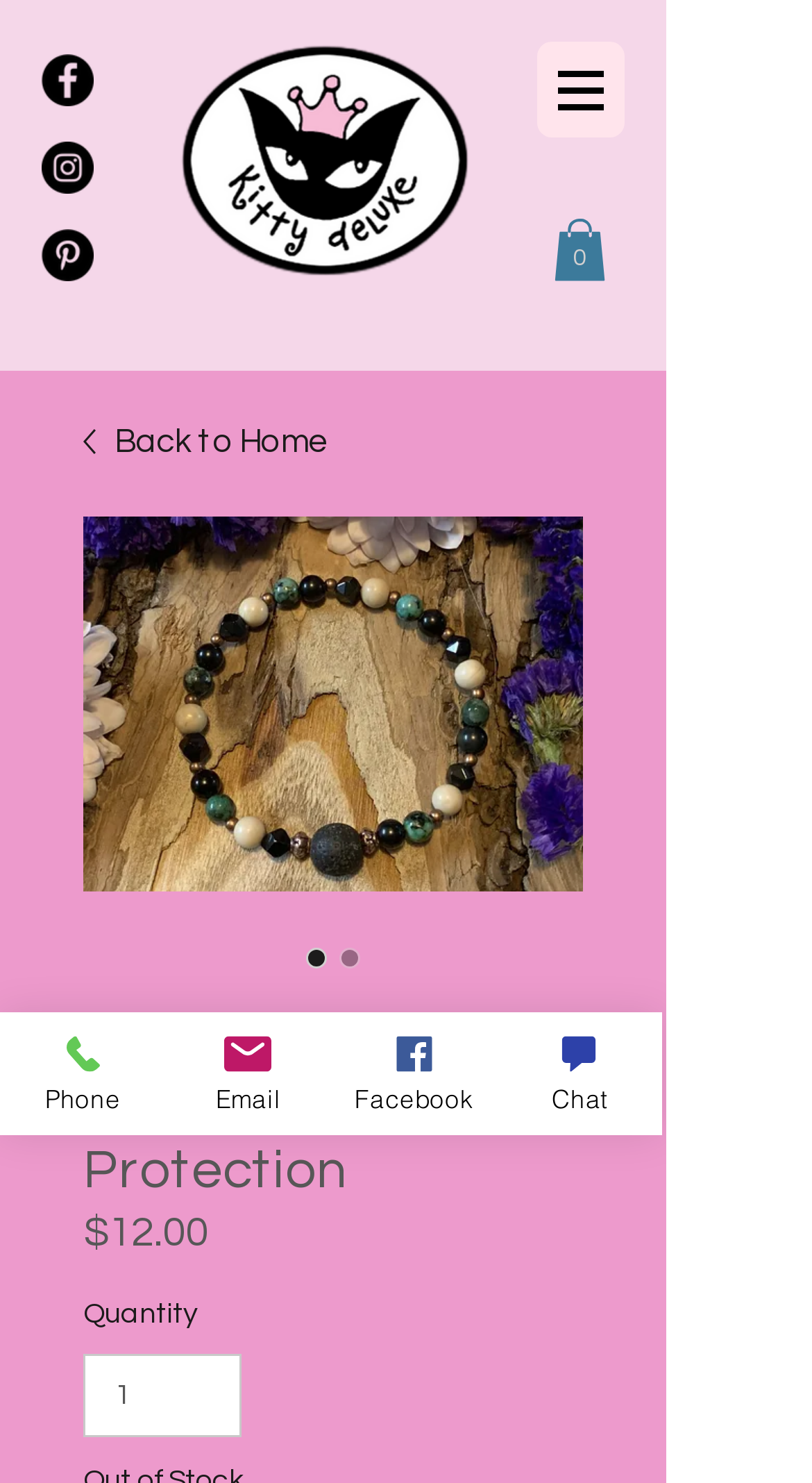Answer the question briefly using a single word or phrase: 
What is the purpose of the spinbutton with the label 'Quantity'?

To select a quantity